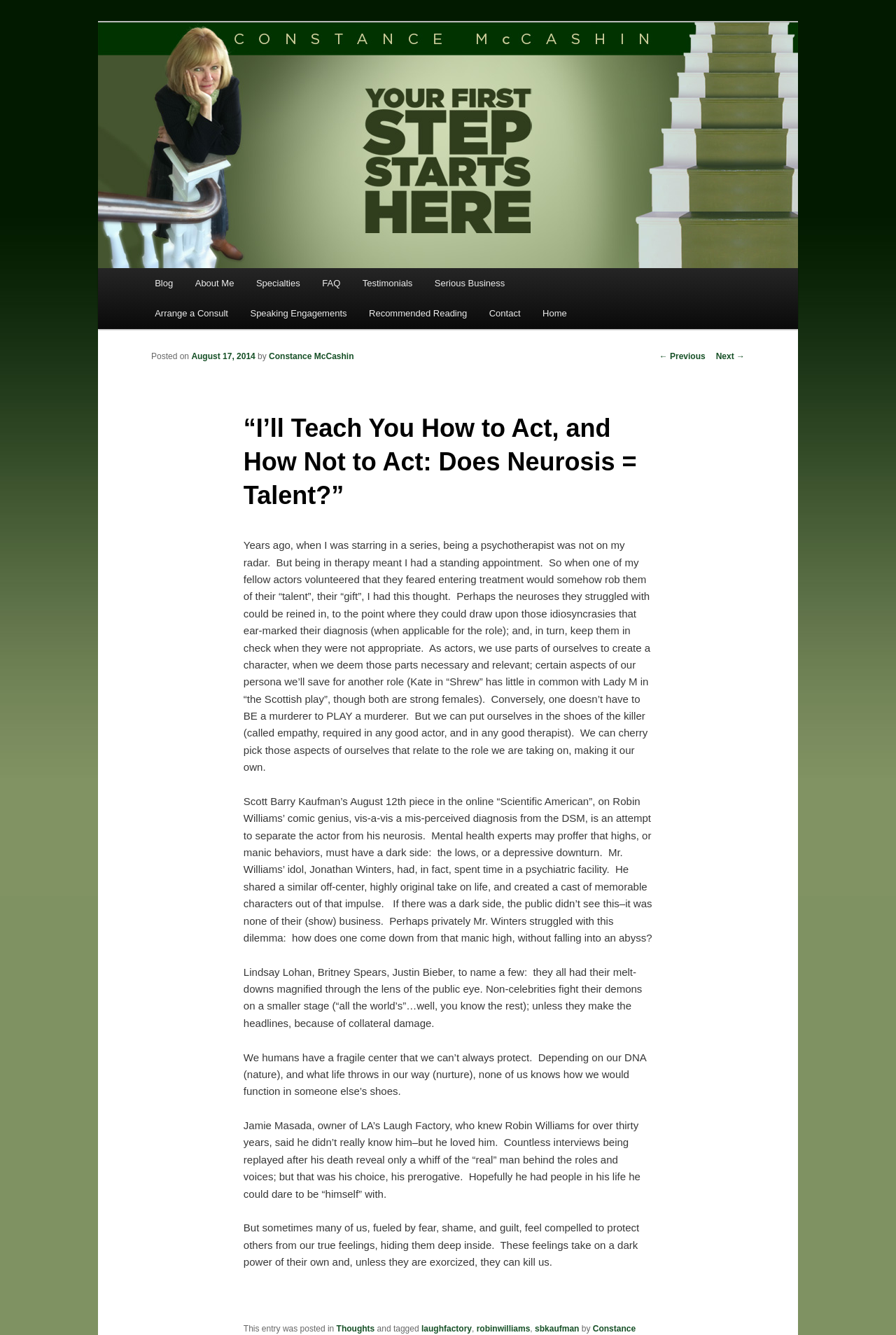What is the name of the online publication mentioned in the blog post?
Ensure your answer is thorough and detailed.

The blog post mentions an article by Scott Barry Kaufman in the online publication Scientific American, which discusses Robin Williams' comic genius and its relationship to his mental health.